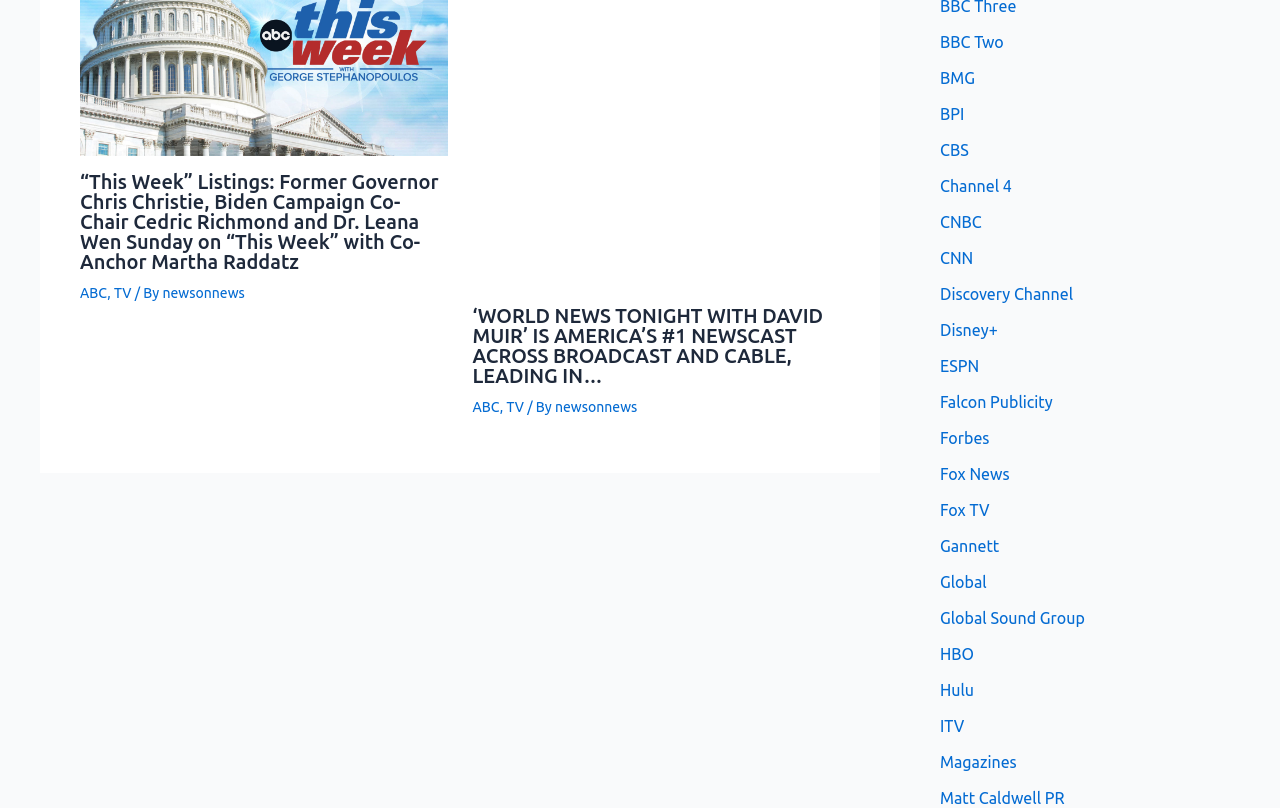Using the element description provided, determine the bounding box coordinates in the format (top-left x, top-left y, bottom-right x, bottom-right y). Ensure that all values are floating point numbers between 0 and 1. Element description: Discovery Channel

[0.734, 0.352, 0.838, 0.375]